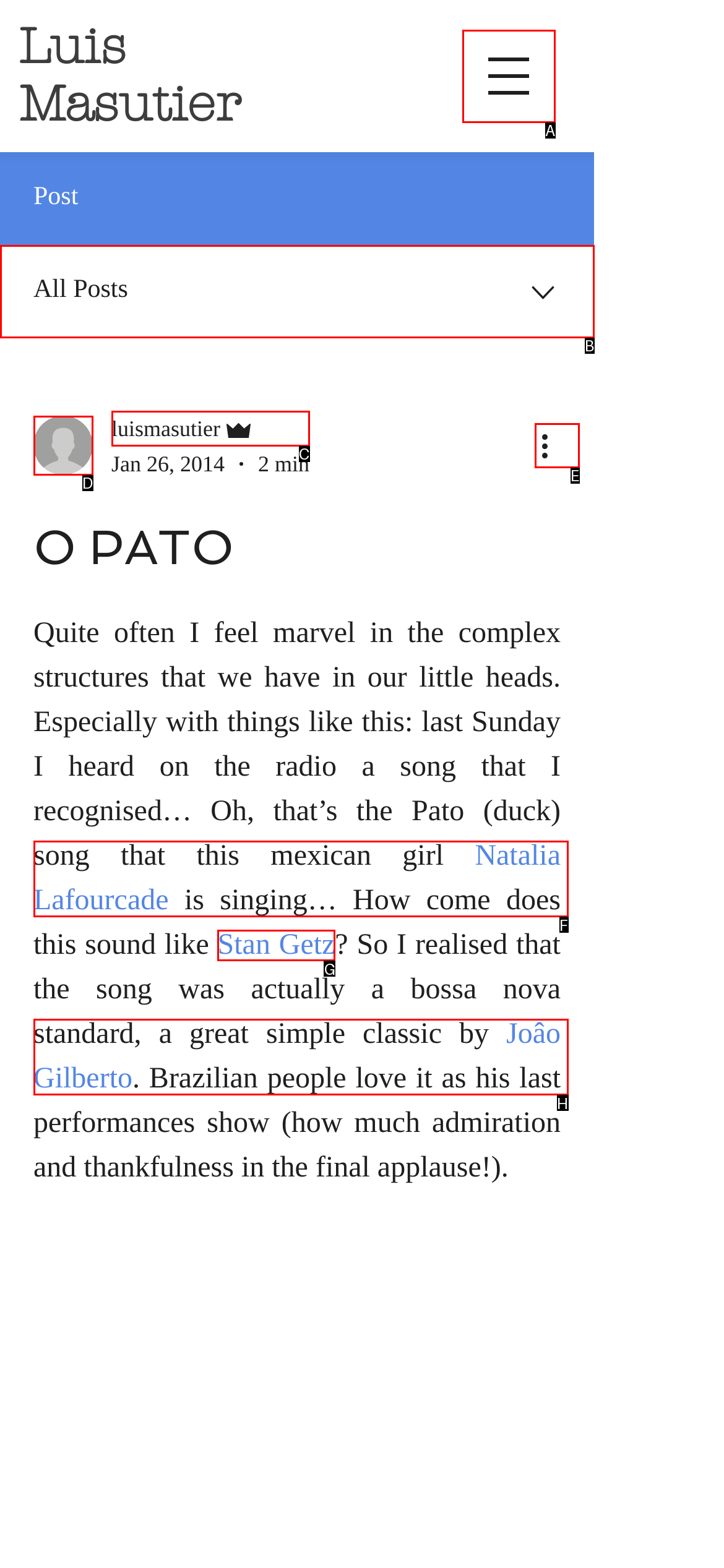Point out the letter of the HTML element you should click on to execute the task: click on architecture link
Reply with the letter from the given options.

None